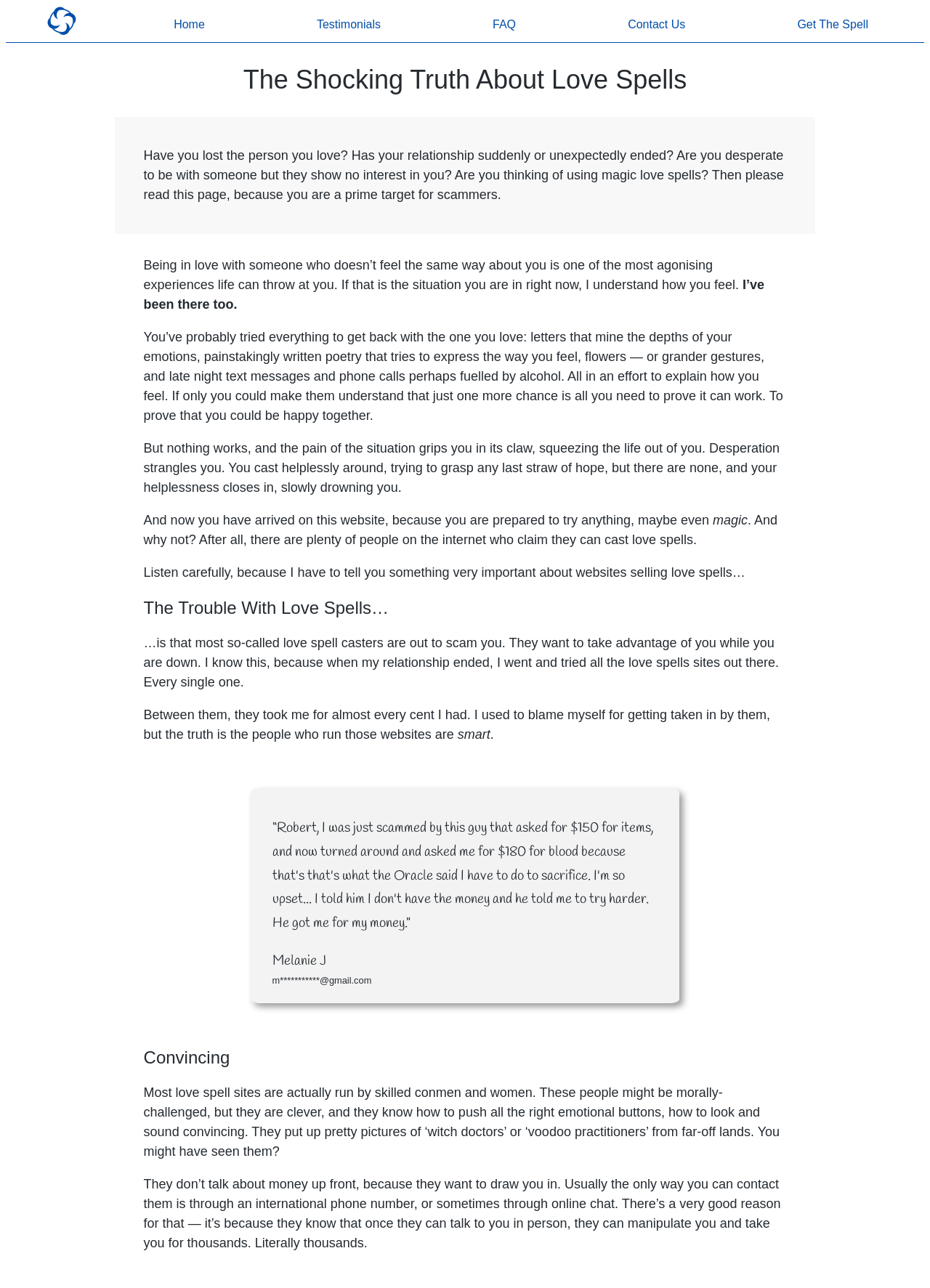What is the author's experience with love spells?
Look at the image and answer the question with a single word or phrase.

Scammed